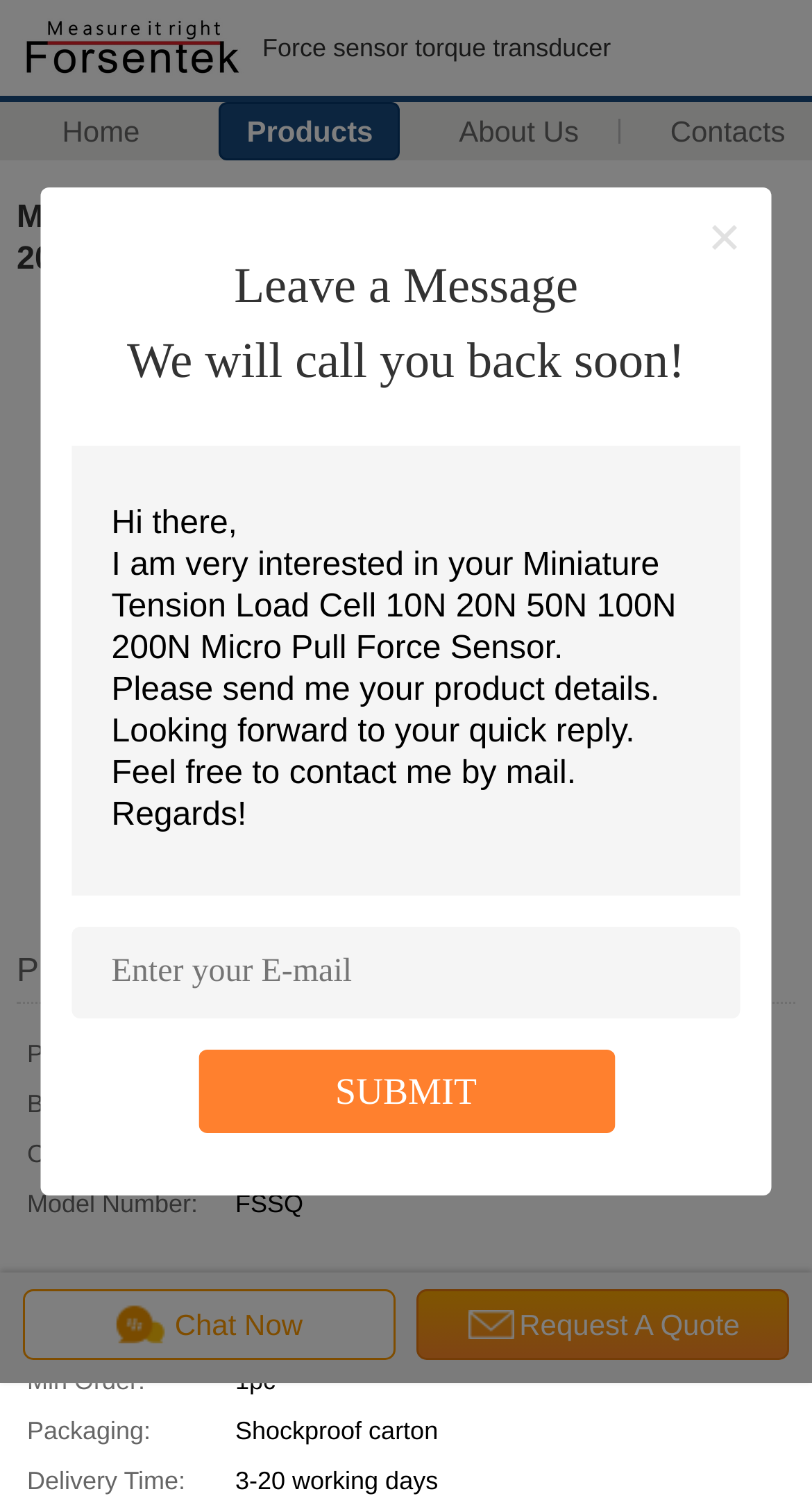Can you find the bounding box coordinates for the element that needs to be clicked to execute this instruction: "Click the 'Get Best Price' link"? The coordinates should be given as four float numbers between 0 and 1, i.e., [left, top, right, bottom].

[0.062, 0.53, 0.474, 0.58]